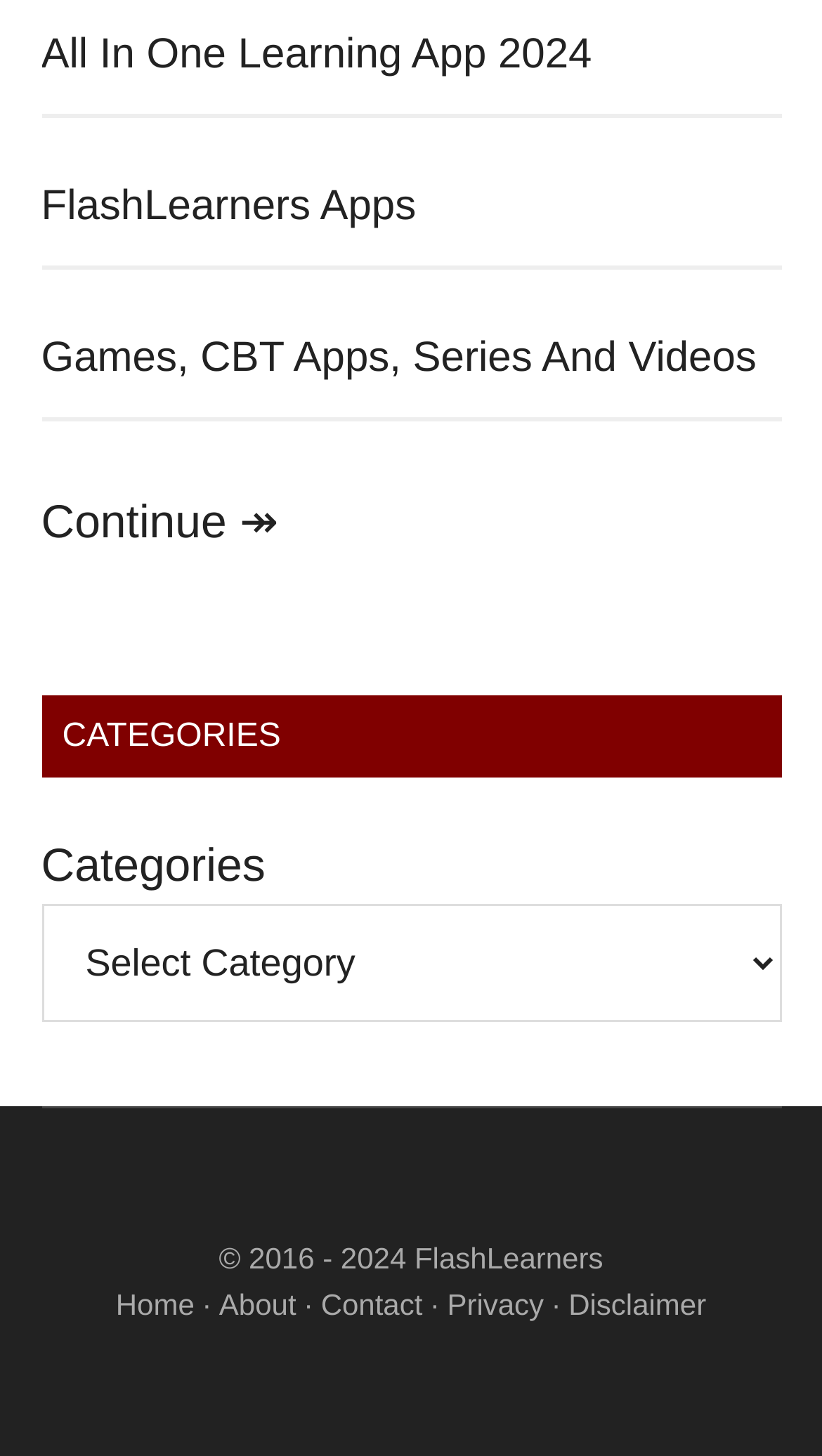Using the element description: "Budgie", determine the bounding box coordinates for the specified UI element. The coordinates should be four float numbers between 0 and 1, [left, top, right, bottom].

None